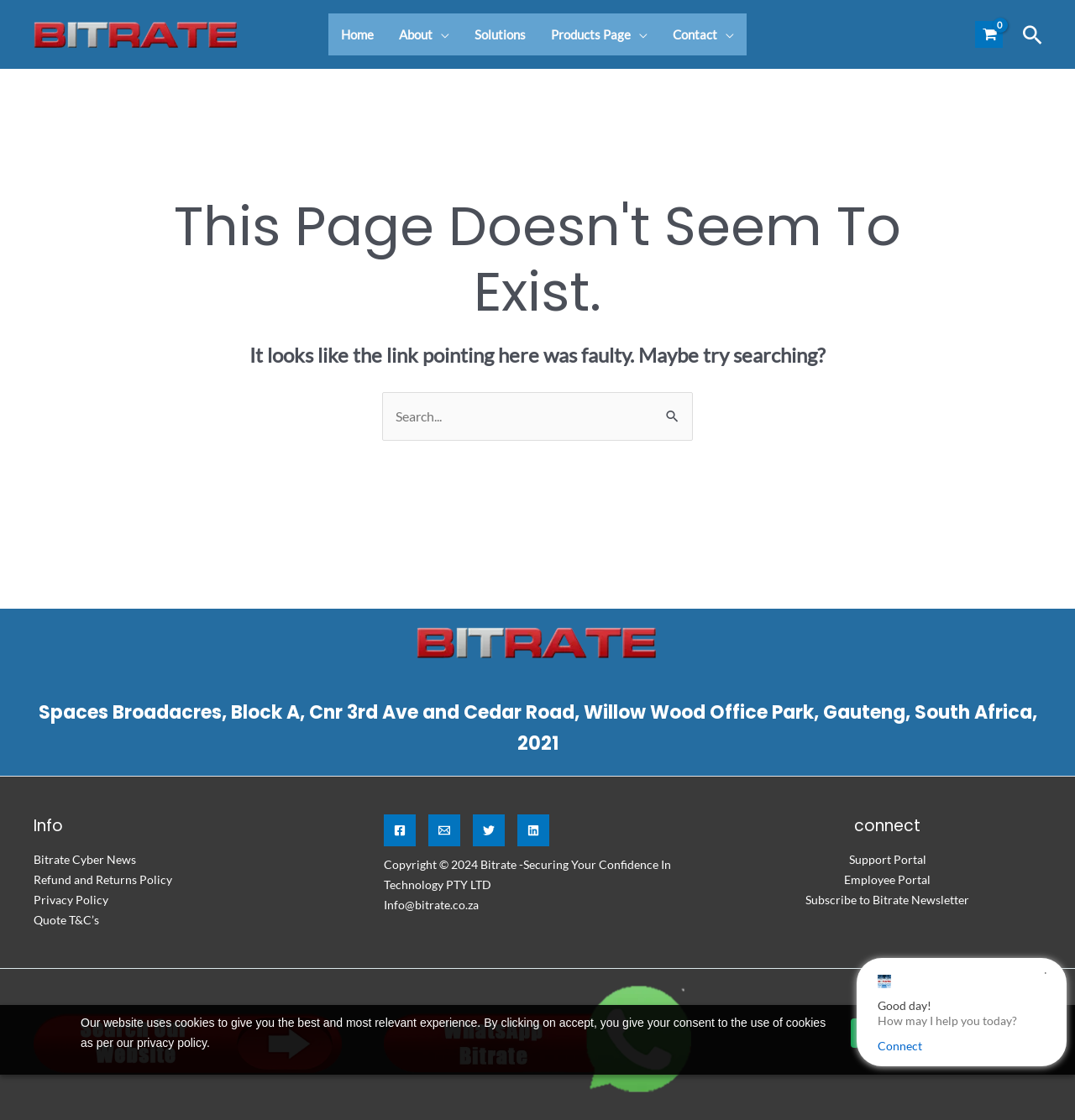Determine the bounding box coordinates of the target area to click to execute the following instruction: "Type a comment."

None